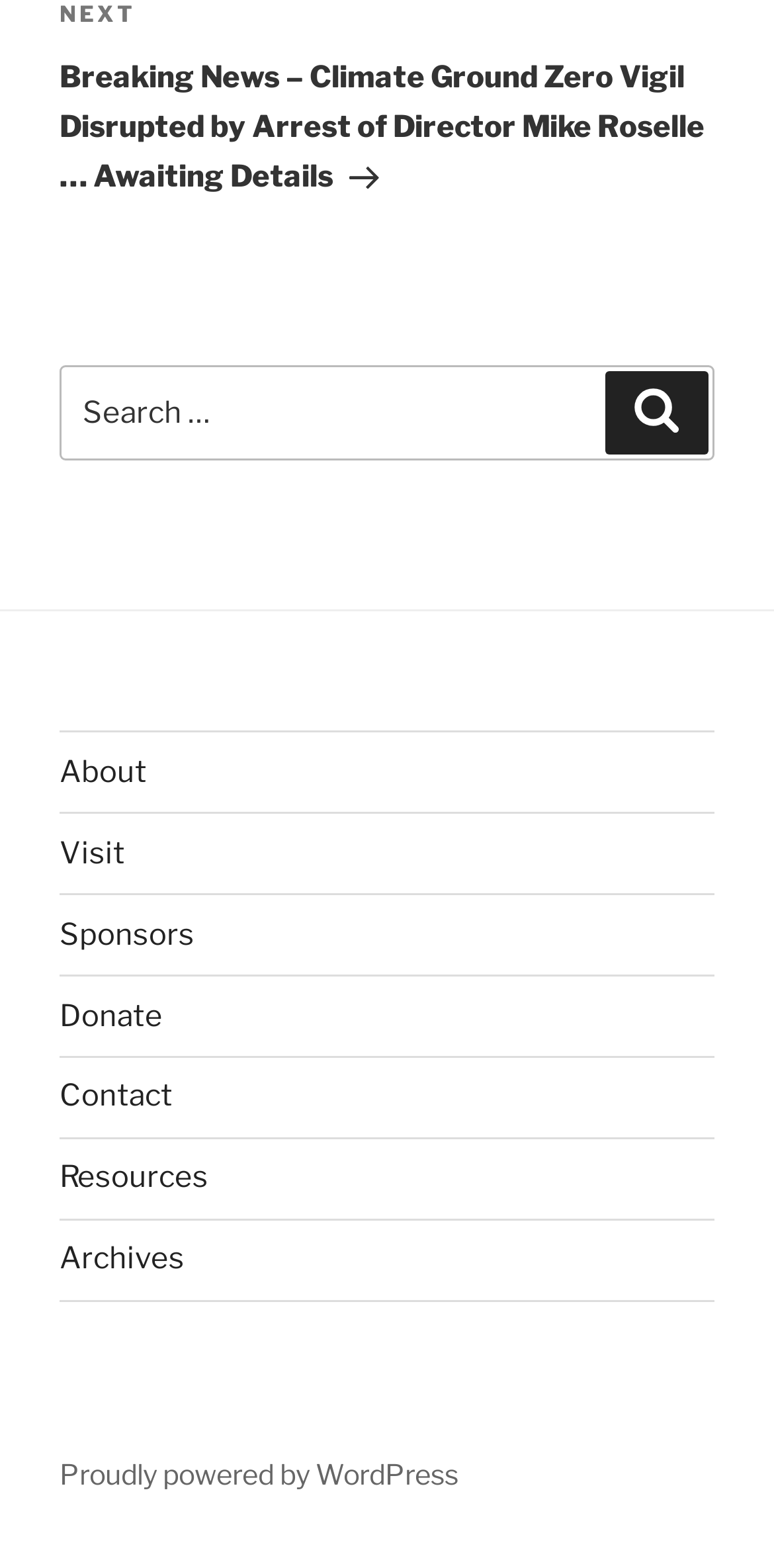Please find the bounding box coordinates of the element that must be clicked to perform the given instruction: "Visit the website". The coordinates should be four float numbers from 0 to 1, i.e., [left, top, right, bottom].

[0.077, 0.533, 0.162, 0.555]